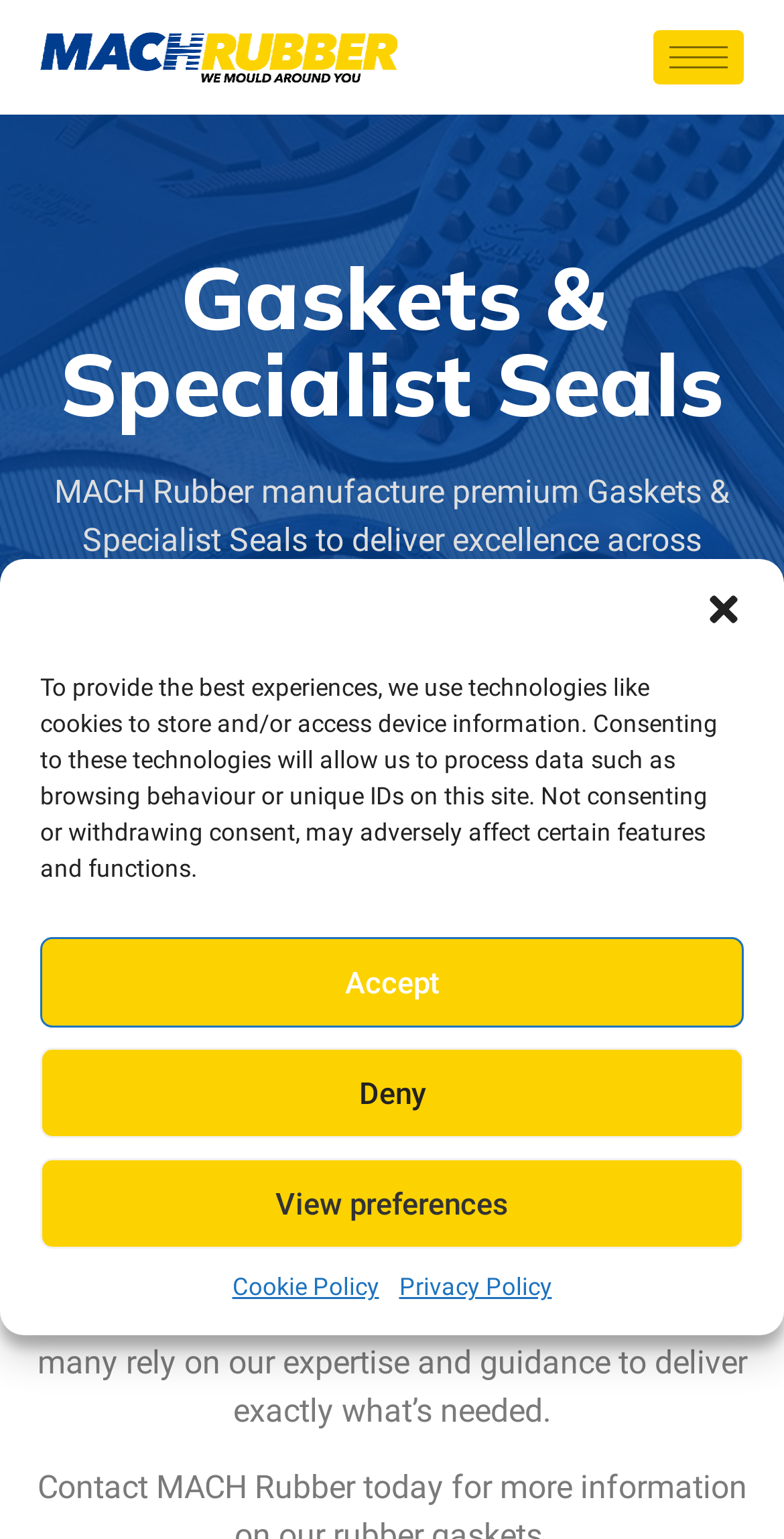What is unique about MACH Rubber's gaskets and seals?
Answer the question based on the image using a single word or a brief phrase.

Bespoke to each client's specifications